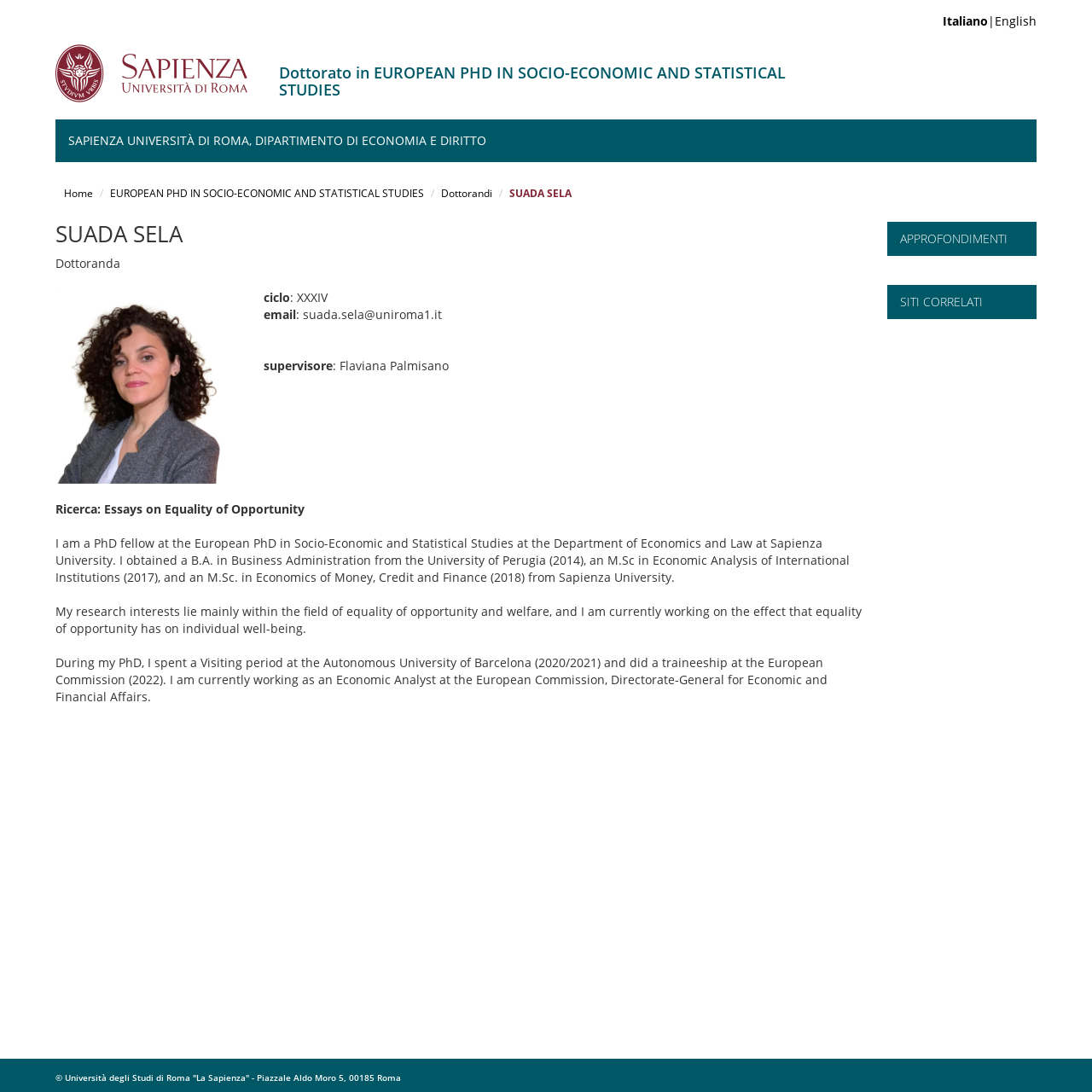Determine the main text heading of the webpage and provide its content.

Dottorato in EUROPEAN PHD IN SOCIO-ECONOMIC AND STATISTICAL
STUDIES